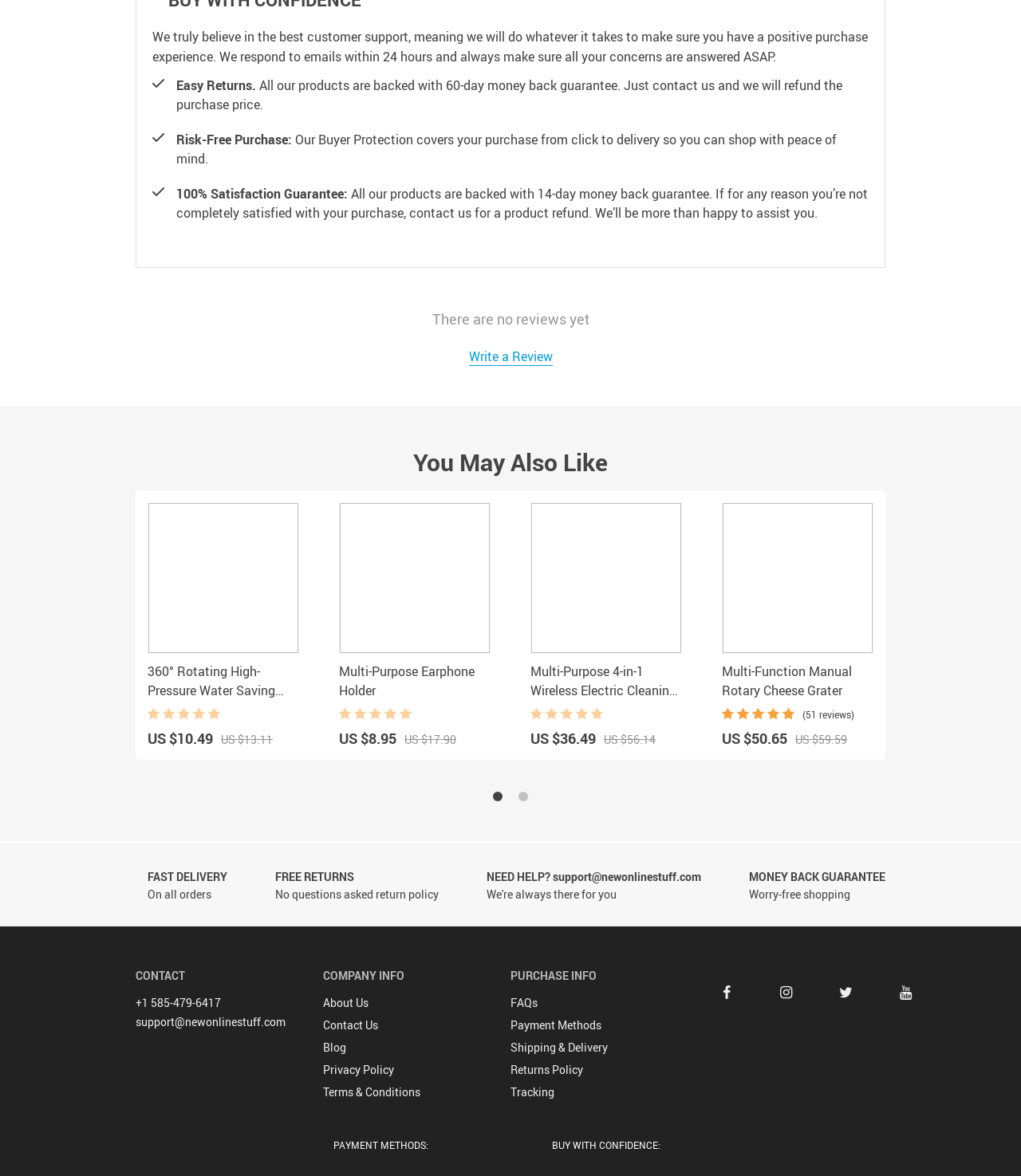Answer the following in one word or a short phrase: 
How many products are shown under 'You May Also Like'?

4